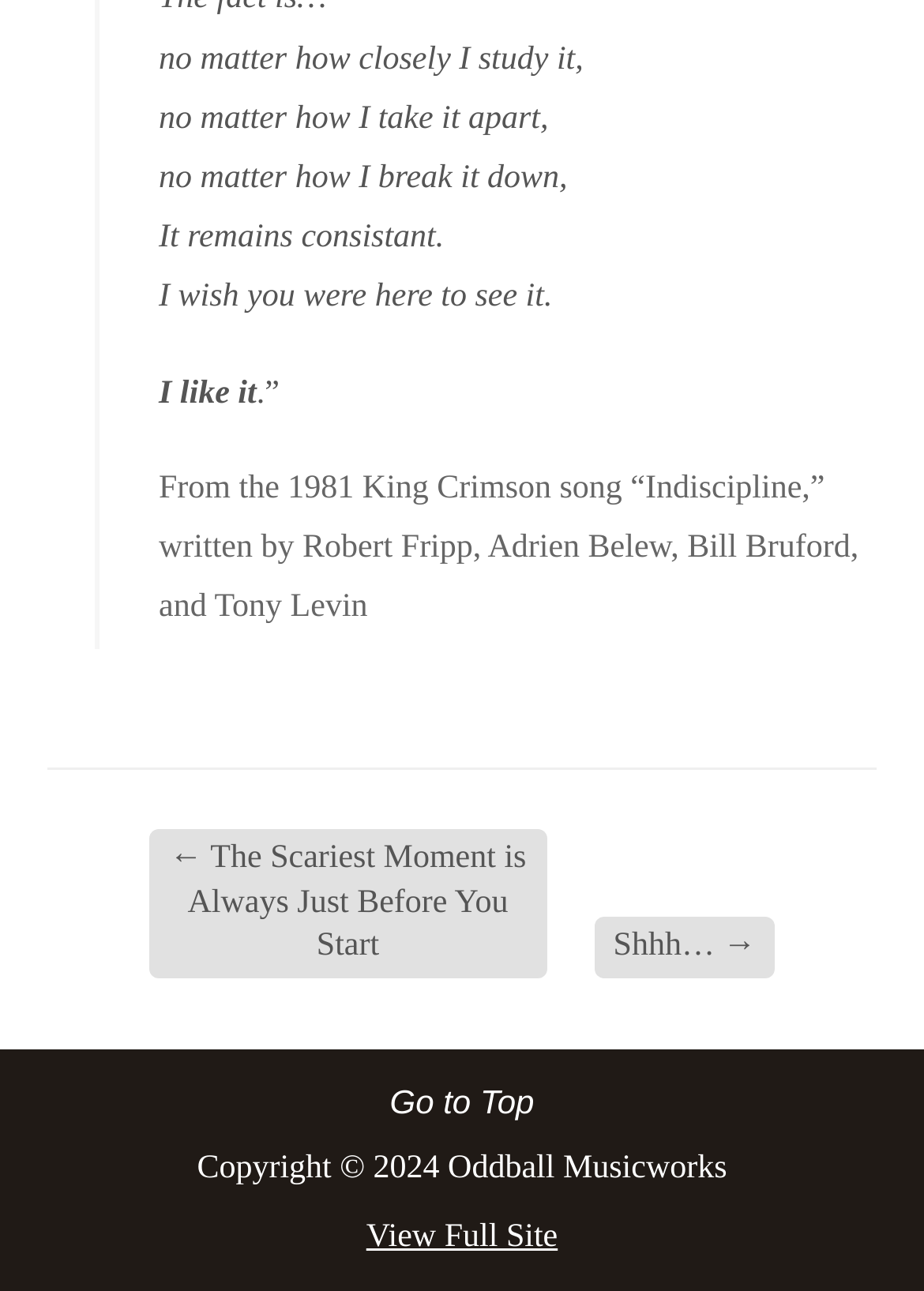What is the name of the company mentioned in the footer?
Please provide a single word or phrase in response based on the screenshot.

Oddball Musicworks